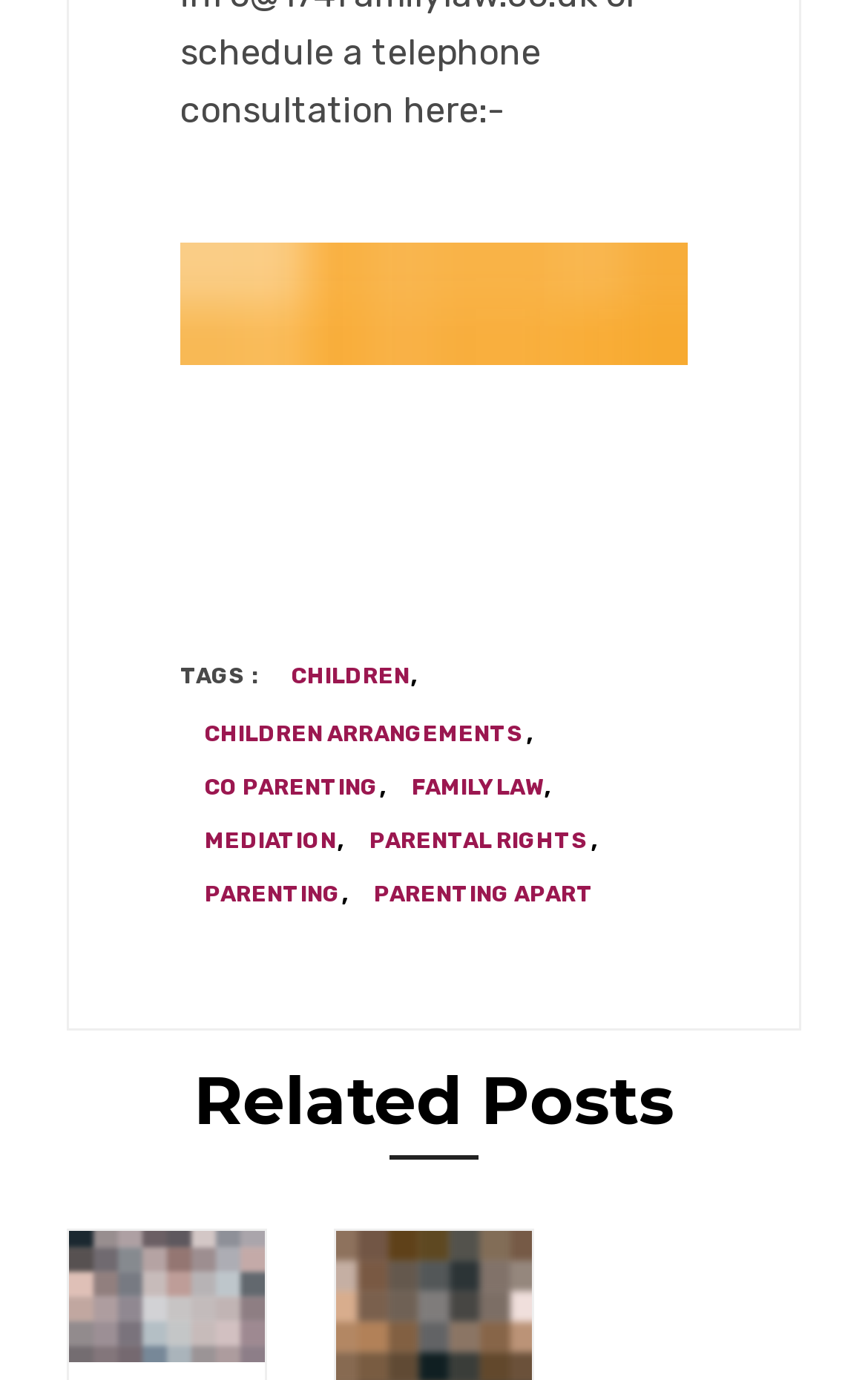Are the links under 'TAGS :' separated by commas?
Please respond to the question thoroughly and include all relevant details.

The links under 'TAGS :' are separated by commas, as indicated by the StaticText elements with the text ',' located between the links.